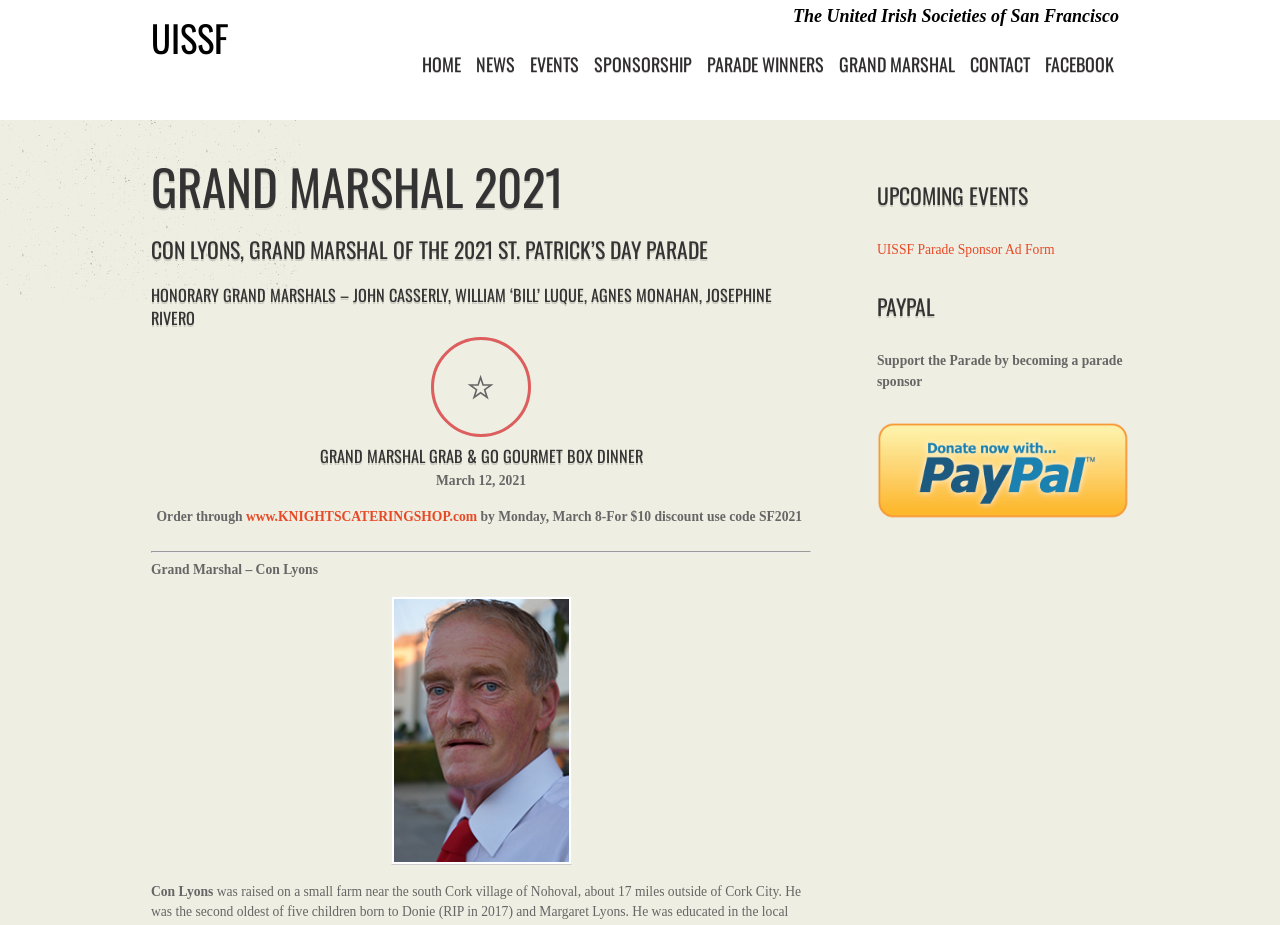Identify the bounding box for the UI element that is described as follows: "Parade Winners".

[0.552, 0.059, 0.644, 0.079]